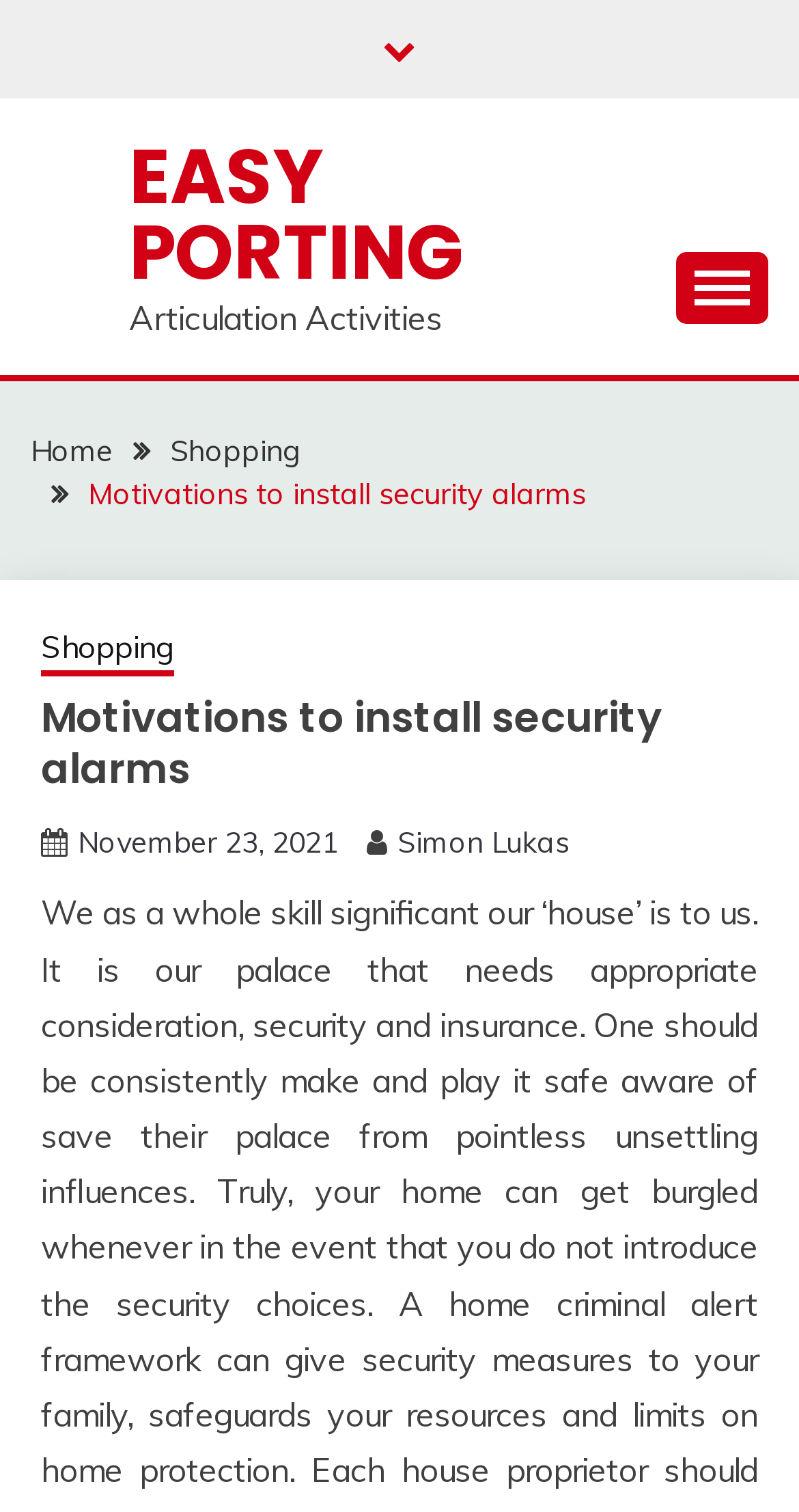Please identify the bounding box coordinates of the area that needs to be clicked to fulfill the following instruction: "View the post details on November 23, 2021."

[0.097, 0.545, 0.423, 0.57]